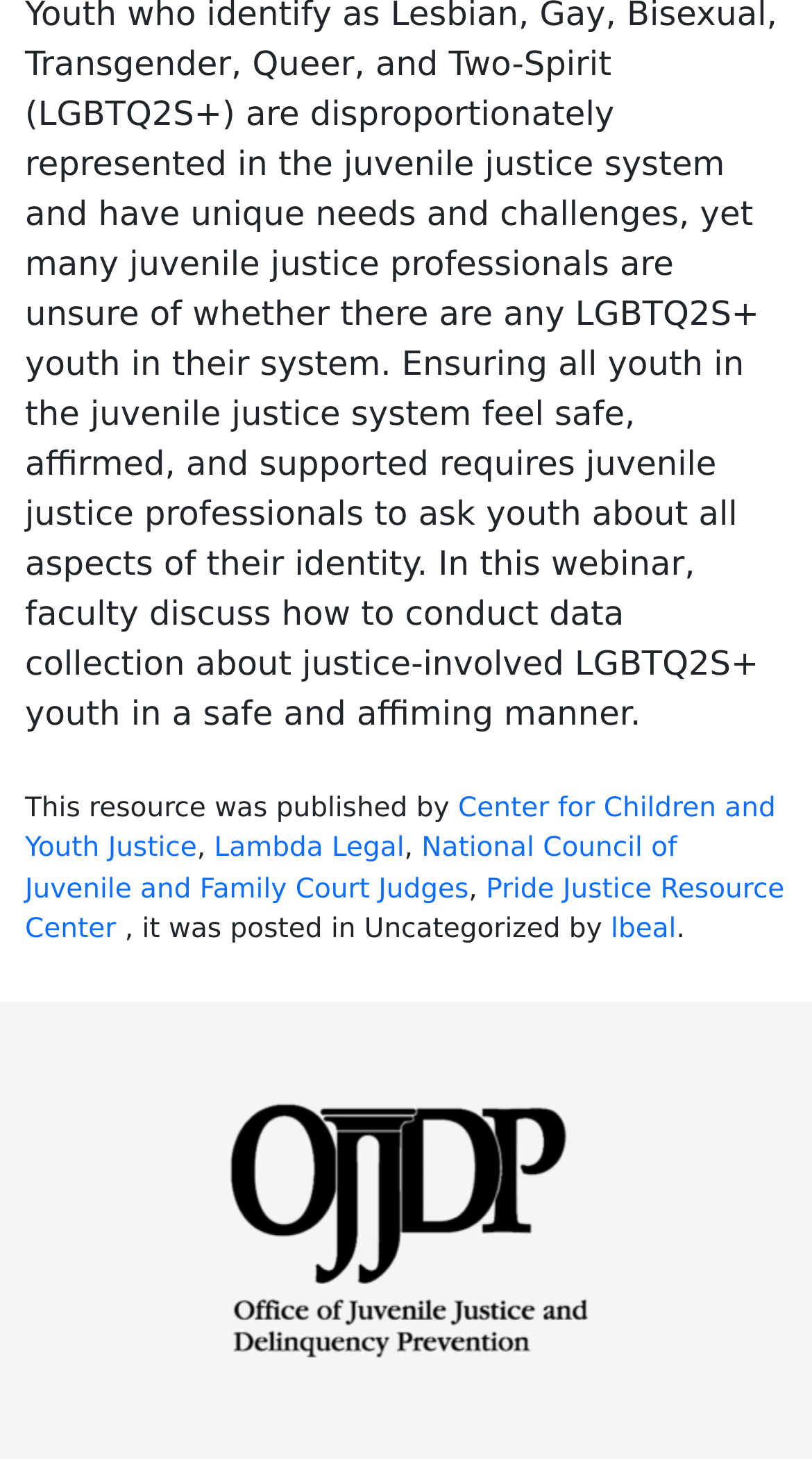How many organizations are mentioned in the footer?
Answer the question with a detailed explanation, including all necessary information.

I counted the number of organizations mentioned in the footer section, which are 'Center for Children and Youth Justice', 'Lambda Legal', 'National Council of Juvenile and Family Court Judges', and 'Pride Justice Resource Center'.